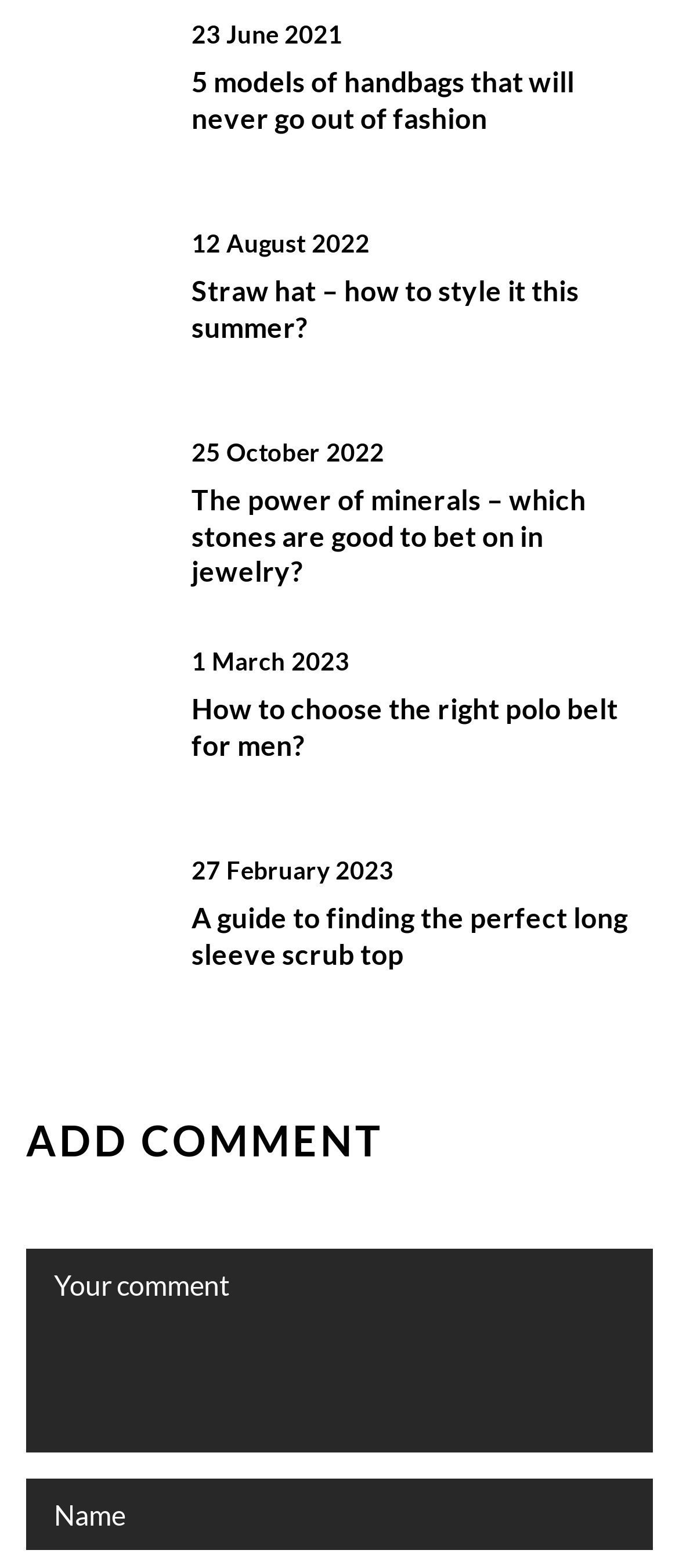Find the bounding box coordinates of the element to click in order to complete the given instruction: "write a message."

[0.038, 0.797, 0.962, 0.926]